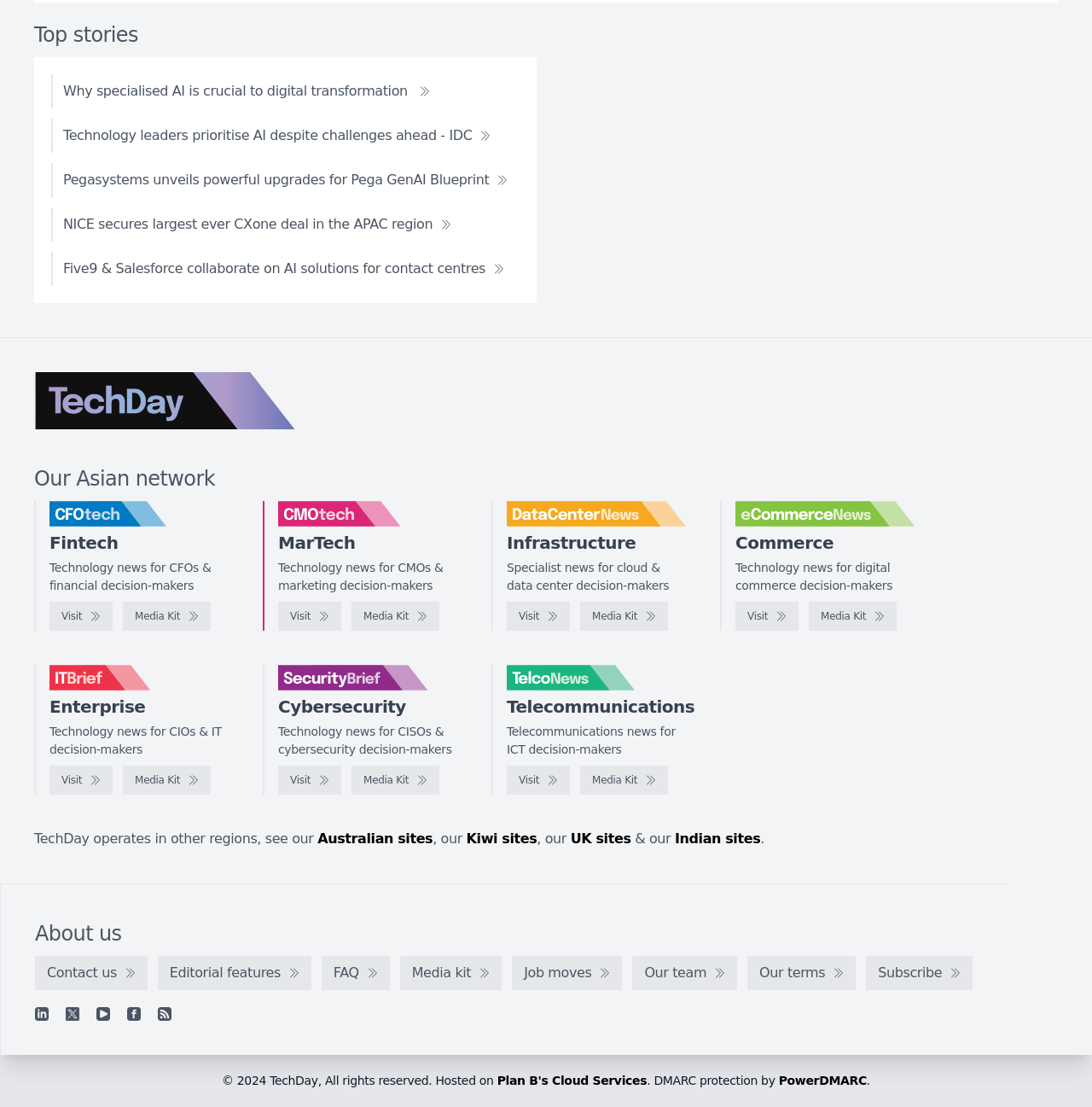Find the bounding box of the element with the following description: "parent_node: Email * aria-describedby="email-notes" name="email"". The coordinates must be four float numbers between 0 and 1, formatted as [left, top, right, bottom].

None